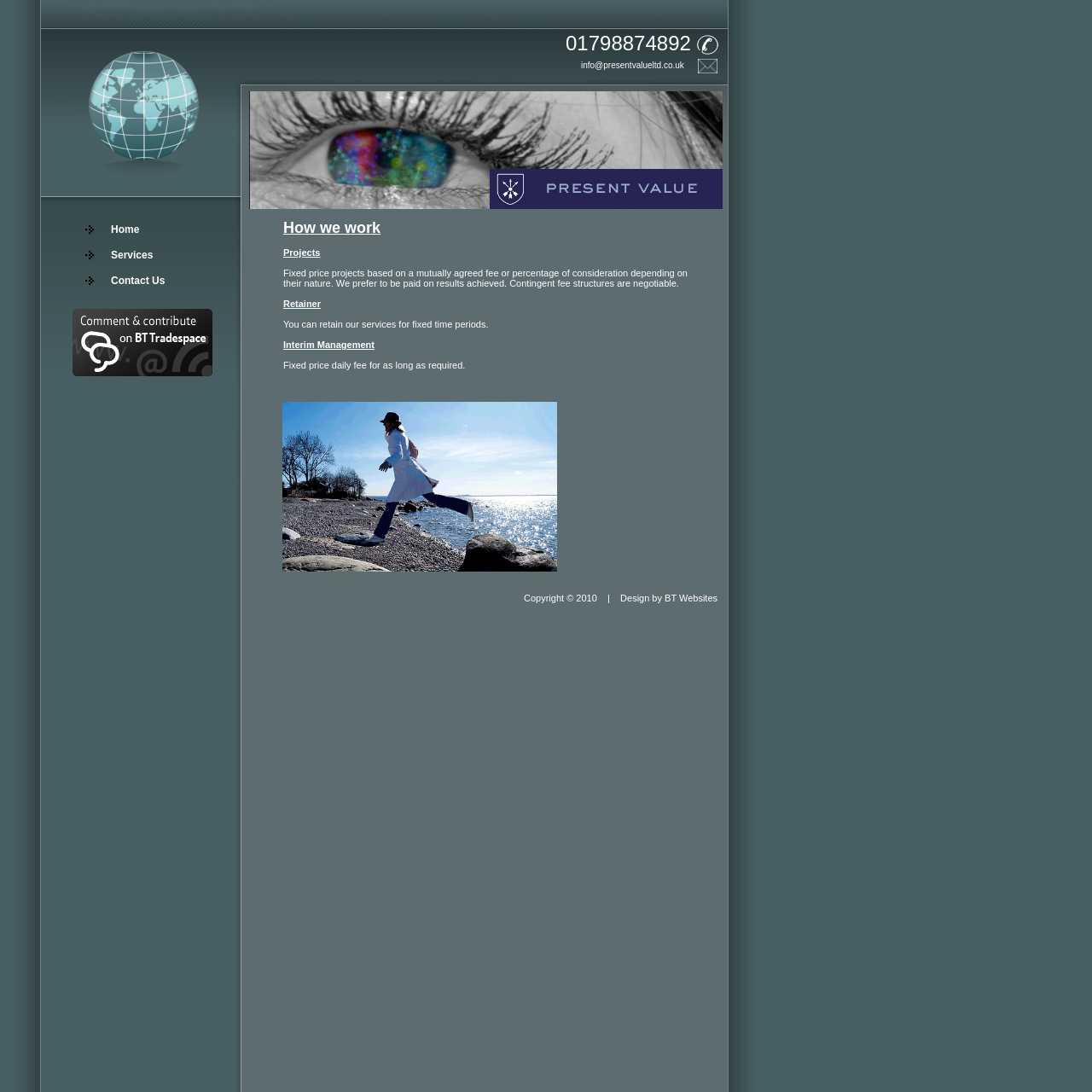Find the bounding box coordinates corresponding to the UI element with the description: "Home". The coordinates should be formatted as [left, top, right, bottom], with values as floats between 0 and 1.

[0.07, 0.202, 0.25, 0.218]